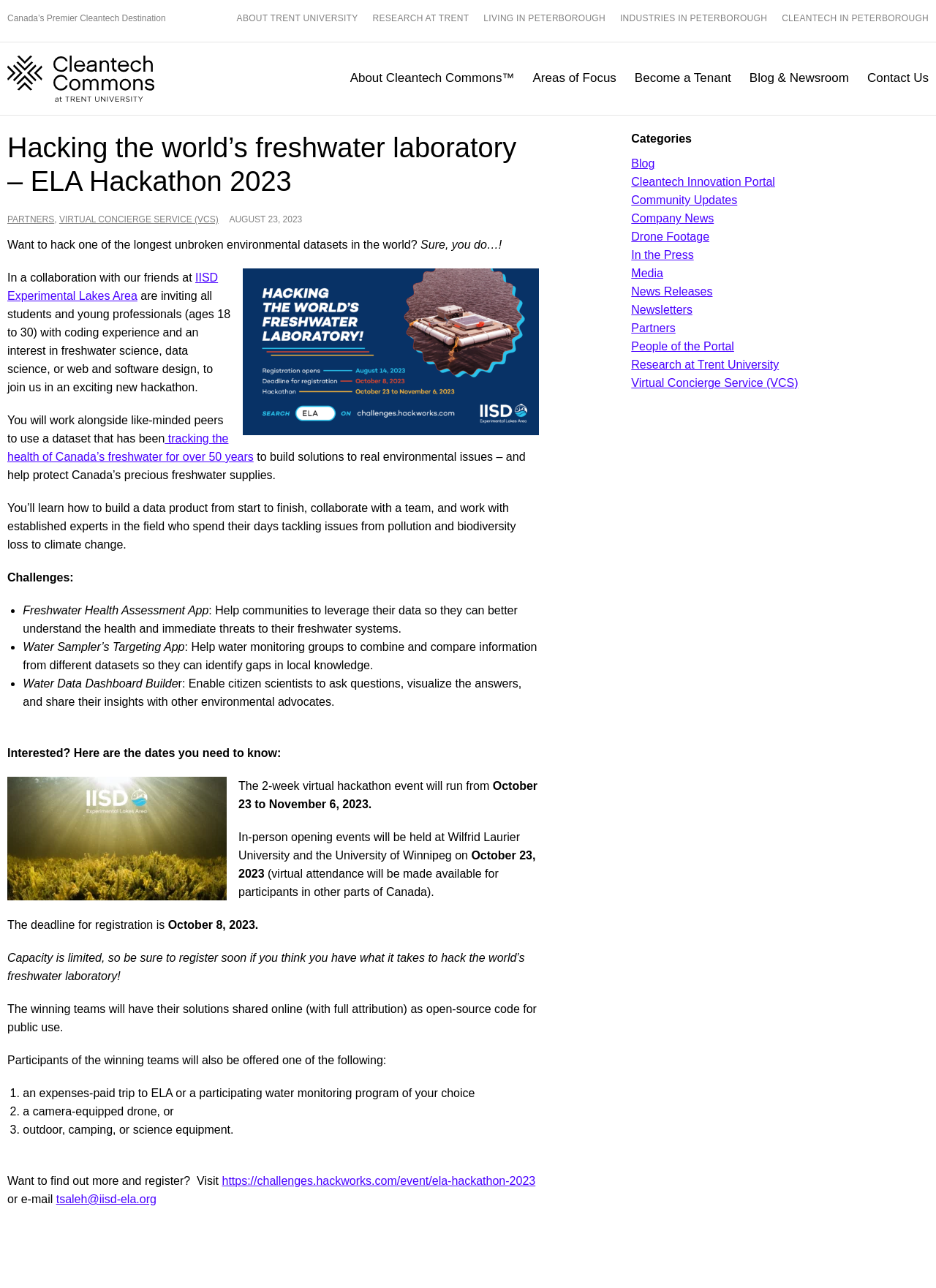Find the headline of the webpage and generate its text content.

Hacking the world’s freshwater laboratory – ELA Hackathon 2023